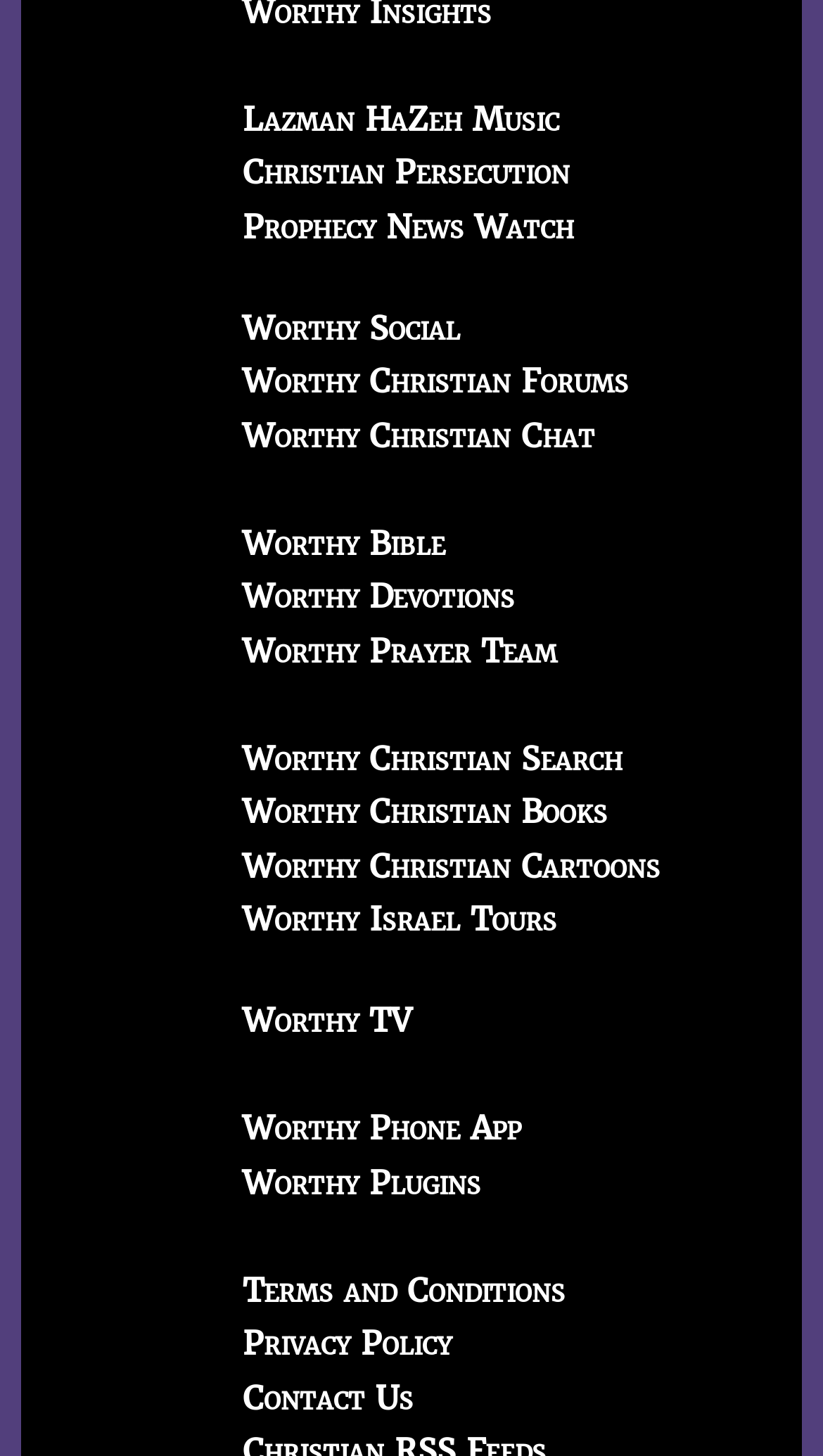Find the bounding box coordinates for the element that must be clicked to complete the instruction: "Contact Us". The coordinates should be four float numbers between 0 and 1, indicated as [left, top, right, bottom].

[0.295, 0.946, 0.503, 0.974]